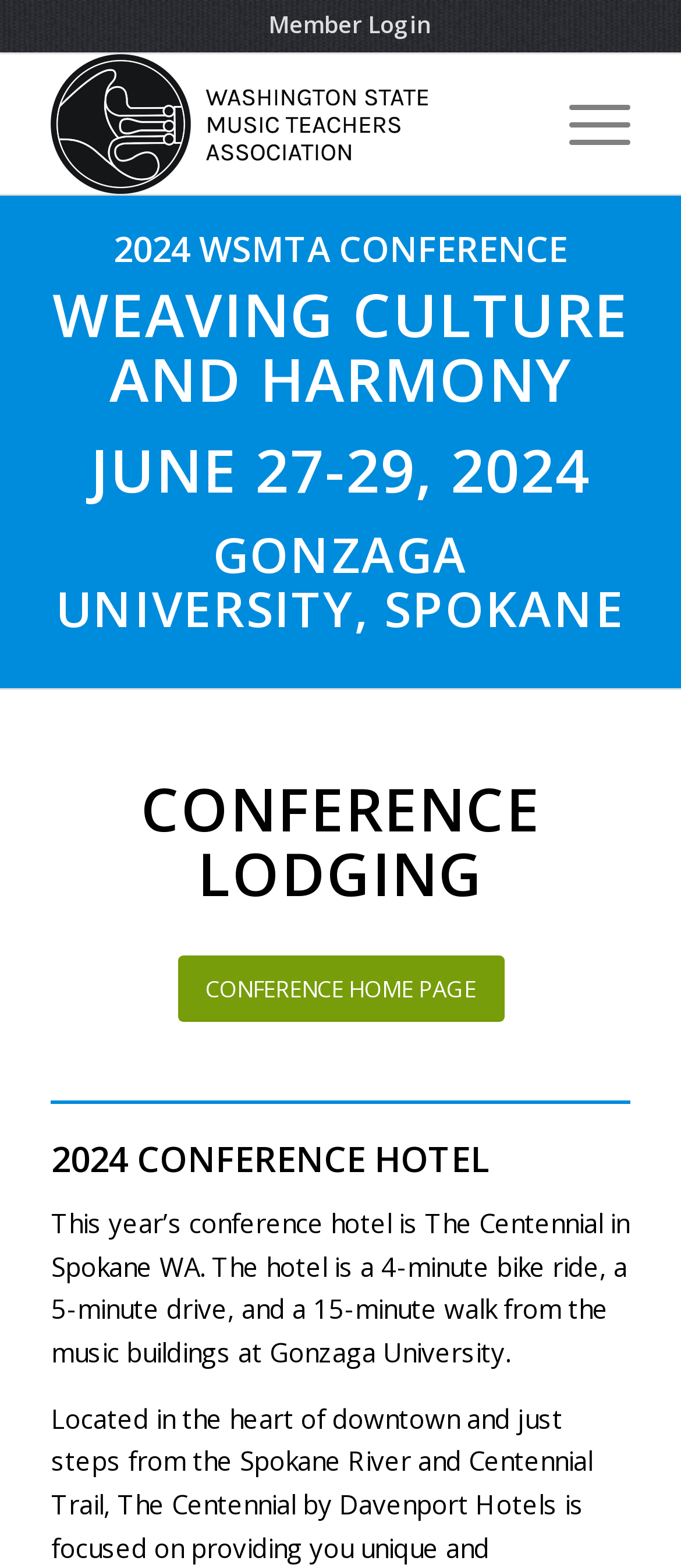Give a detailed account of the webpage.

The webpage is about the Conference Lodging for the Washington State Music Teachers Association. At the top left, there is a logo of the association, which is an image with a link to the organization's website. Next to the logo, there is a link to the menu.

Below the logo and menu, there is a main section that takes up most of the page. It starts with a series of headings that provide information about the 2024 WSMTA conference, including the title "WEAVING CULTURE AND HARMONY", the dates "JUNE 27-29, 2024", and the location "GONZAGA UNIVERSITY, SPOKANE".

Further down, there is a heading "CONFERENCE LODGING" followed by a link to the "CONFERENCE HOME PAGE". Below this link, there is another heading "2024 CONFERENCE HOTEL" and a paragraph of text that describes the conference hotel, The Centennial in Spokane WA, and its proximity to the music buildings at Gonzaga University.